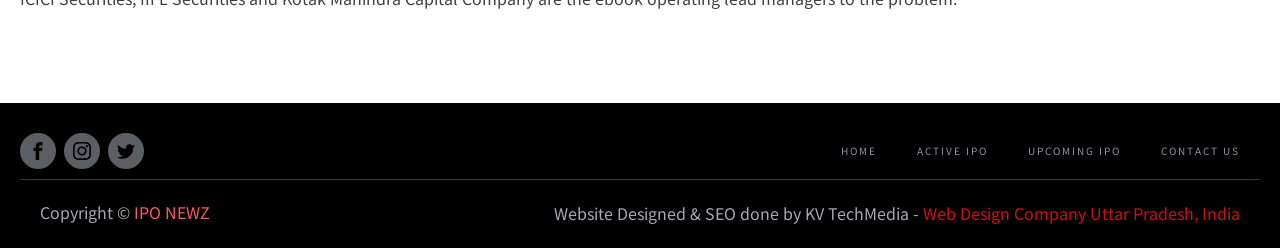Give a concise answer using one word or a phrase to the following question:
What is the name of the website?

IPO NEWZ